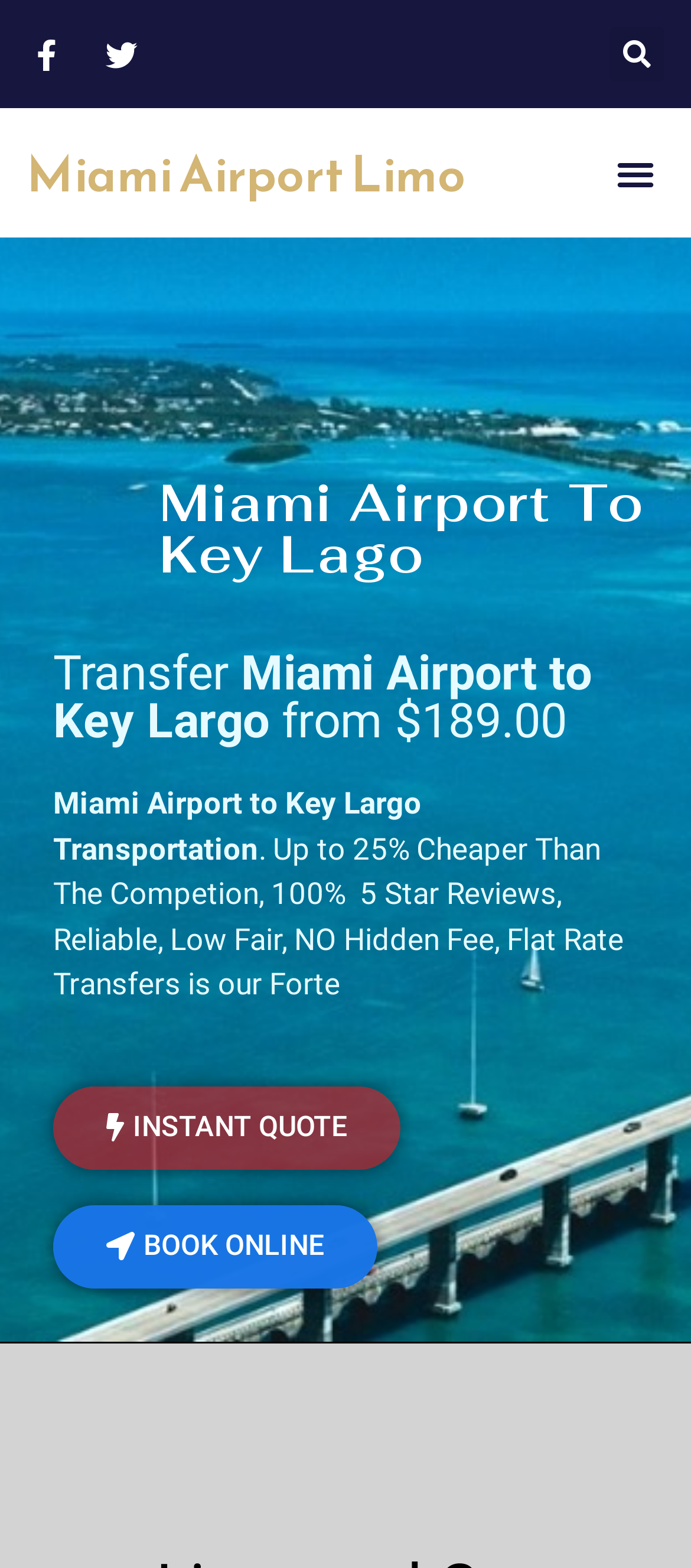Carefully observe the image and respond to the question with a detailed answer:
What is the purpose of the button 'Menu Toggle'?

I inferred the purpose of the button 'Menu Toggle' by its name and the fact that it is expandable, indicating that it is used to toggle the menu.